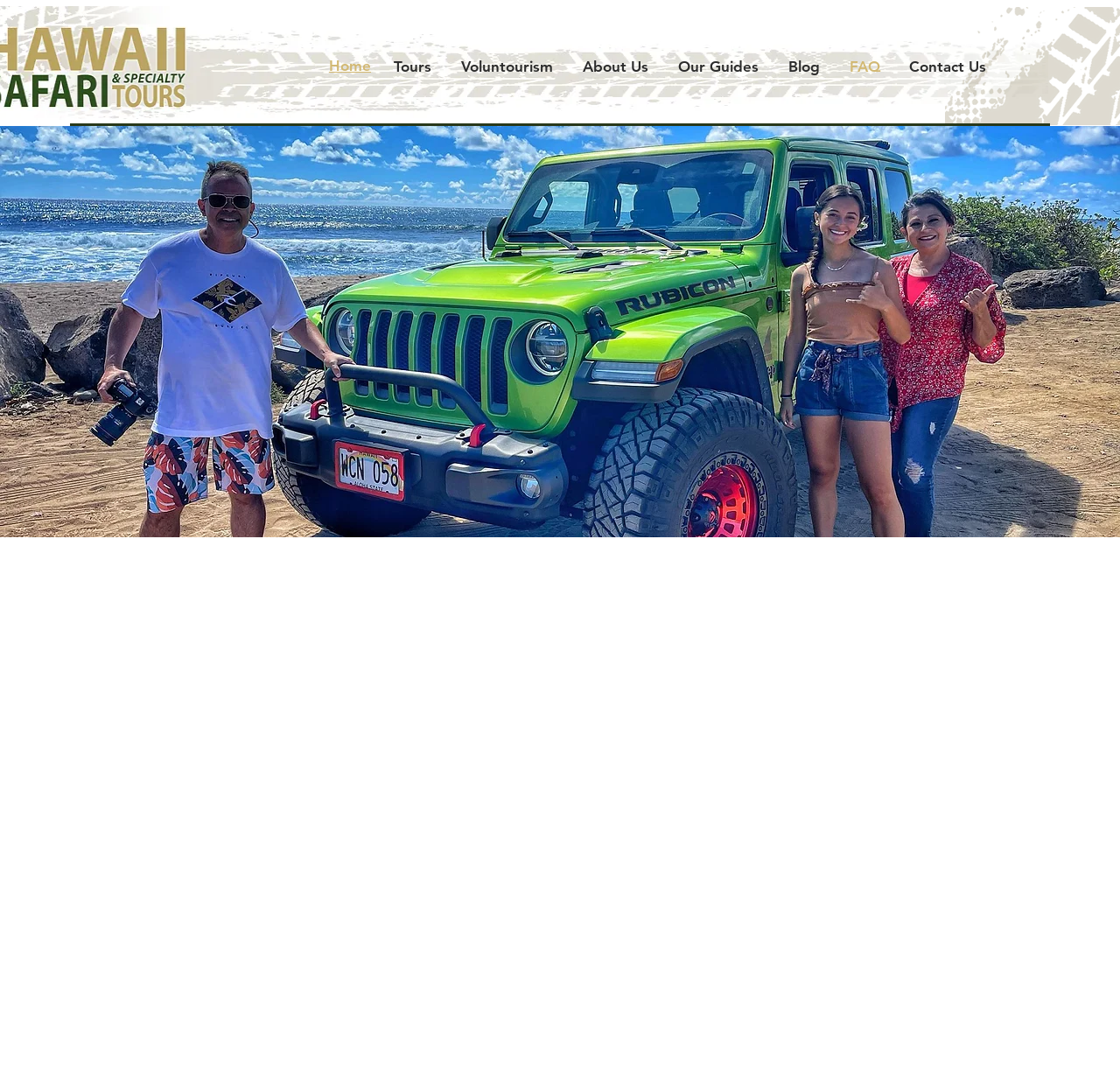What type of image is displayed at the top of the webpage? Please answer the question using a single word or phrase based on the image.

JEEP 2.jpg